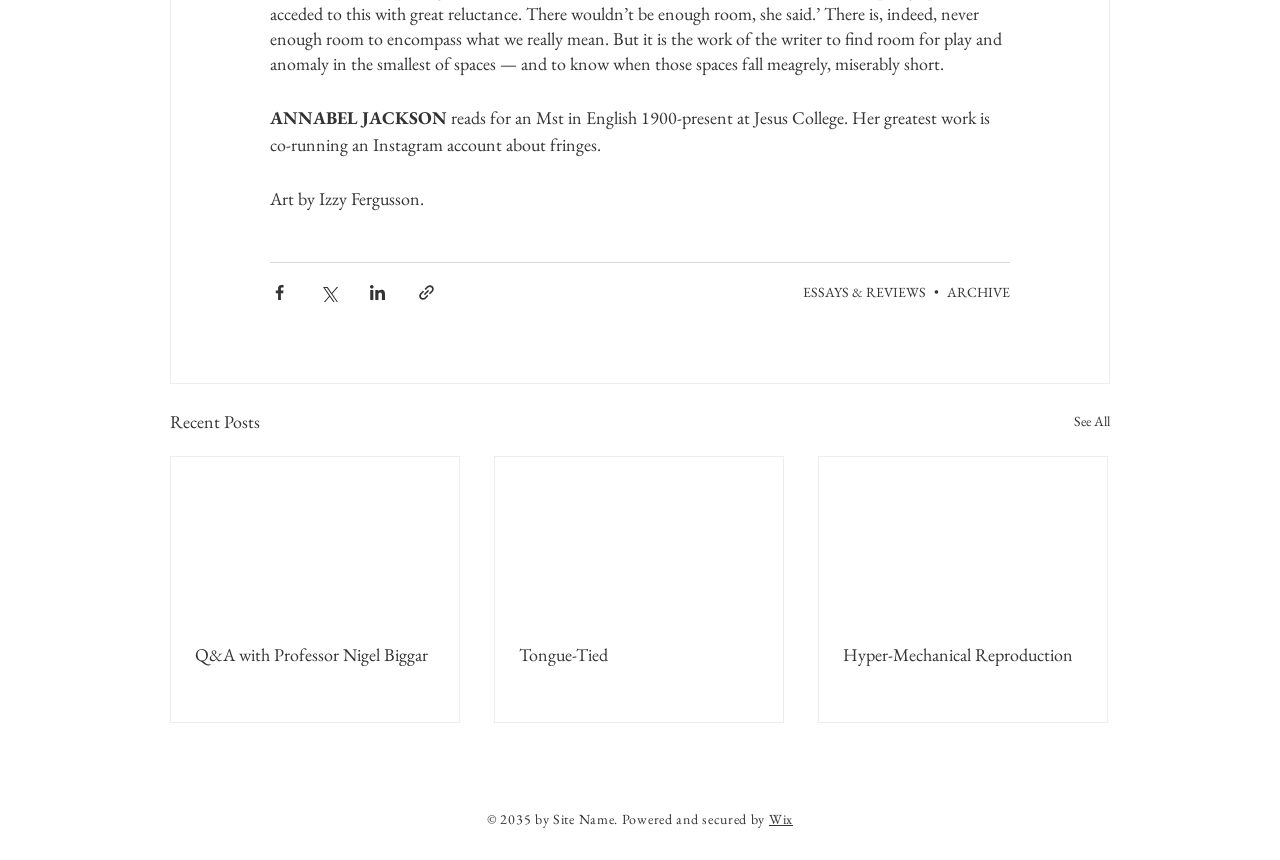Provide the bounding box coordinates for the specified HTML element described in this description: "parent_node: Hyper-Mechanical Reproduction". The coordinates should be four float numbers ranging from 0 to 1, in the format [left, top, right, bottom].

[0.64, 0.531, 0.865, 0.72]